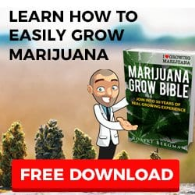Please answer the following question using a single word or phrase: 
What is the background of the image?

Lush marijuana plants